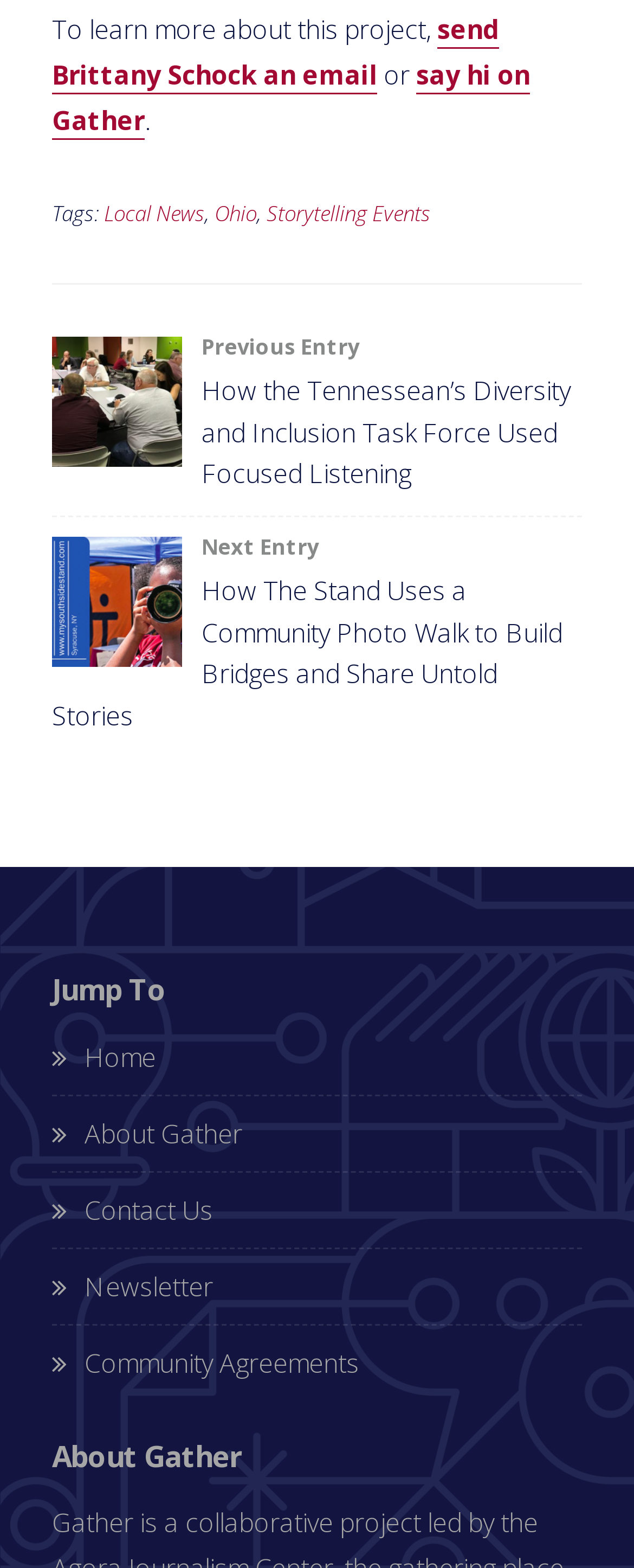What is the purpose of the 'Jump To' section?
Using the image, respond with a single word or phrase.

navigation